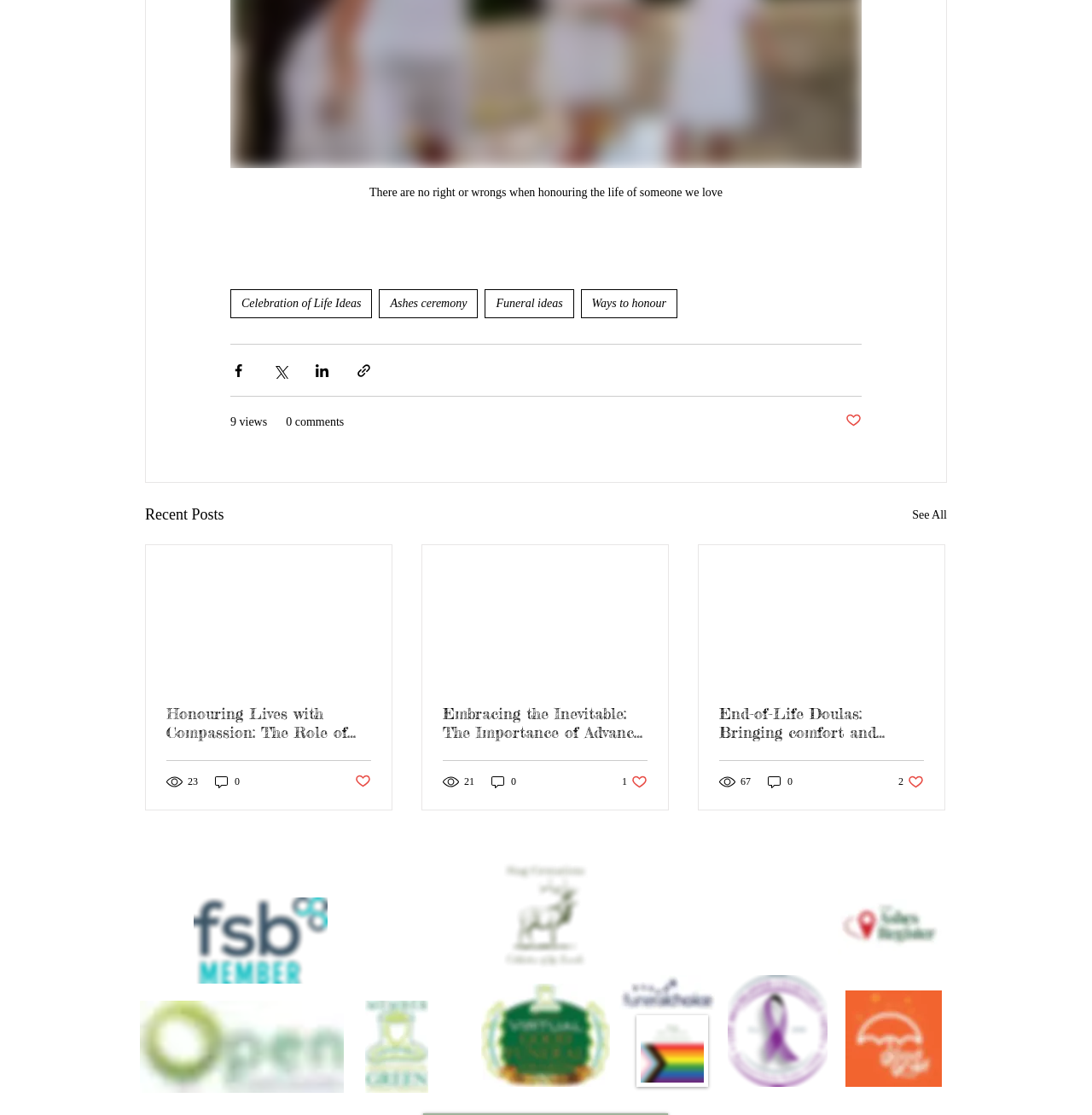Locate the bounding box coordinates of the element I should click to achieve the following instruction: "Click the 'FINANCE' link".

None